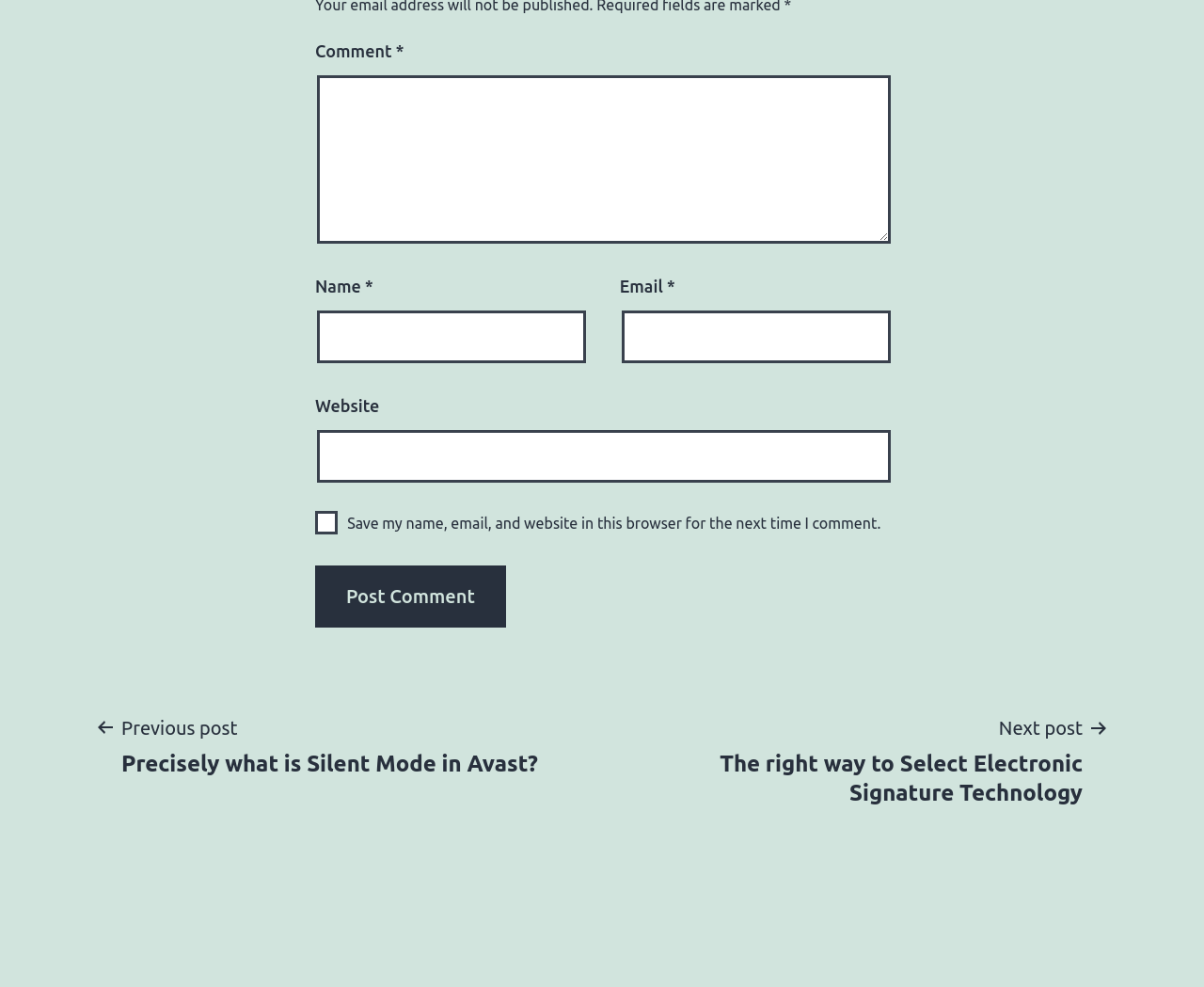Find the bounding box coordinates of the clickable region needed to perform the following instruction: "Go to HOME". The coordinates should be provided as four float numbers between 0 and 1, i.e., [left, top, right, bottom].

None